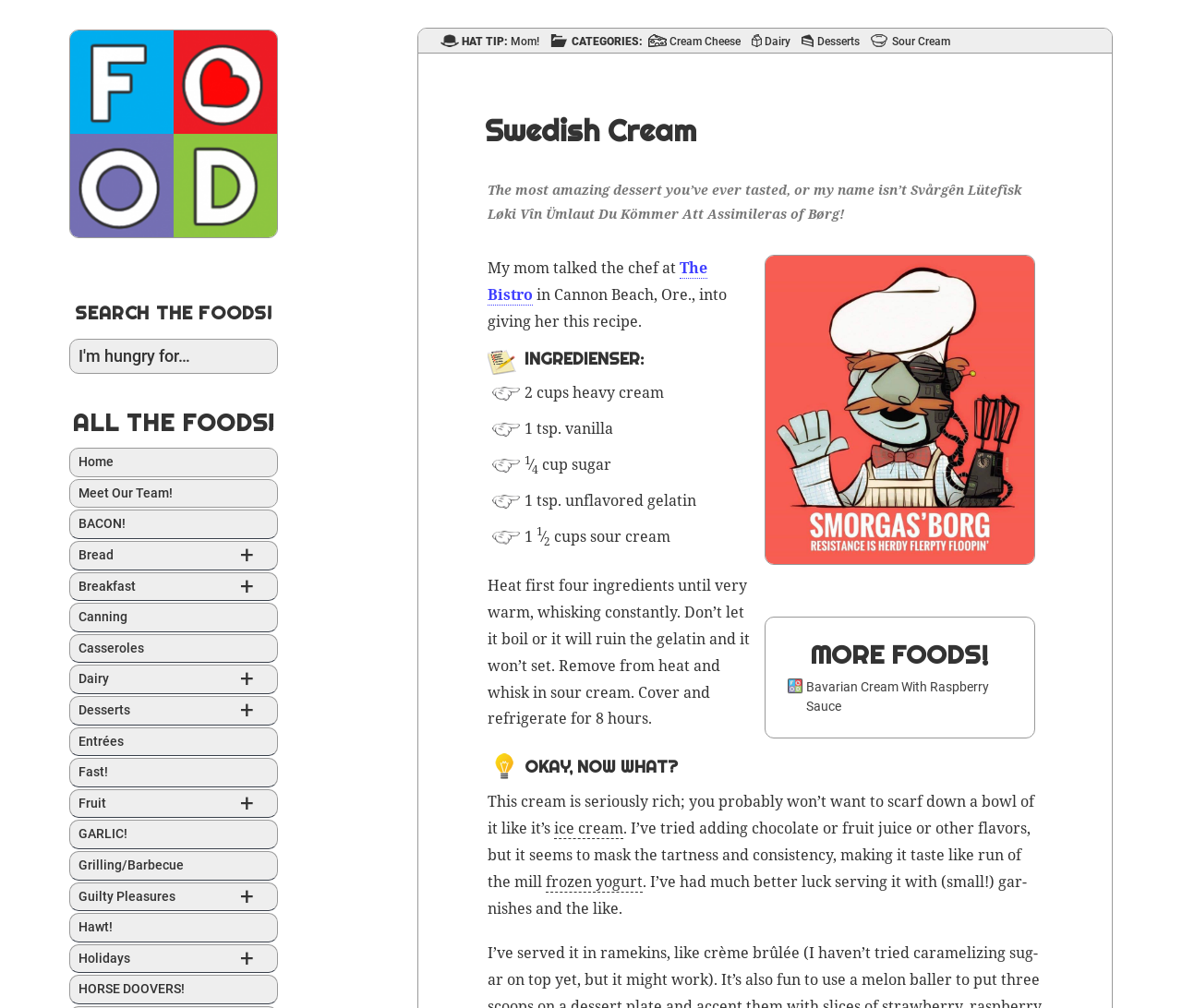Please find the bounding box for the UI element described by: "Bavarian Cream With Raspberry Sauce".

[0.667, 0.673, 0.856, 0.71]